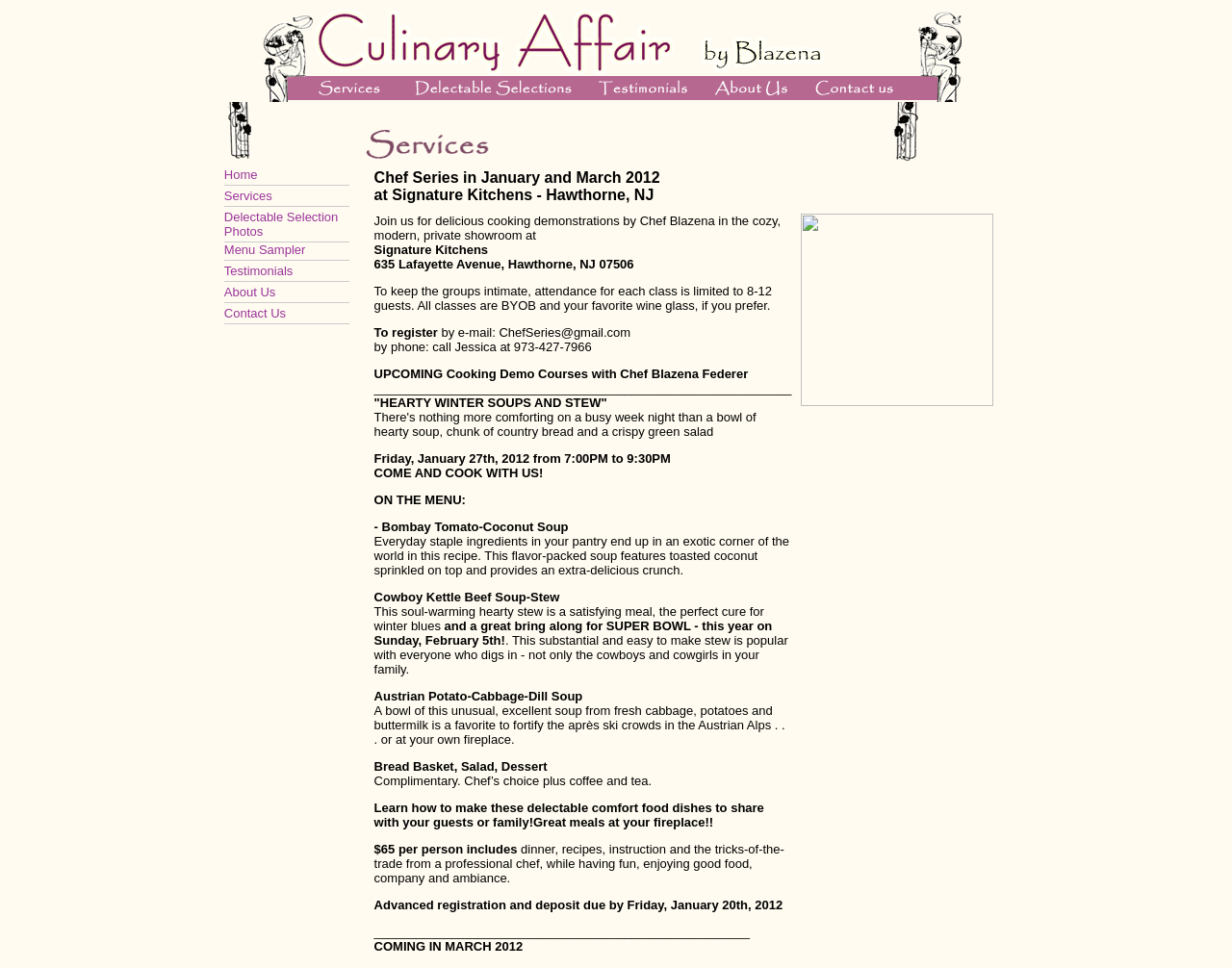Please find the bounding box coordinates of the element that must be clicked to perform the given instruction: "Go to about us page". The coordinates should be four float numbers from 0 to 1, i.e., [left, top, right, bottom].

[0.57, 0.091, 0.652, 0.108]